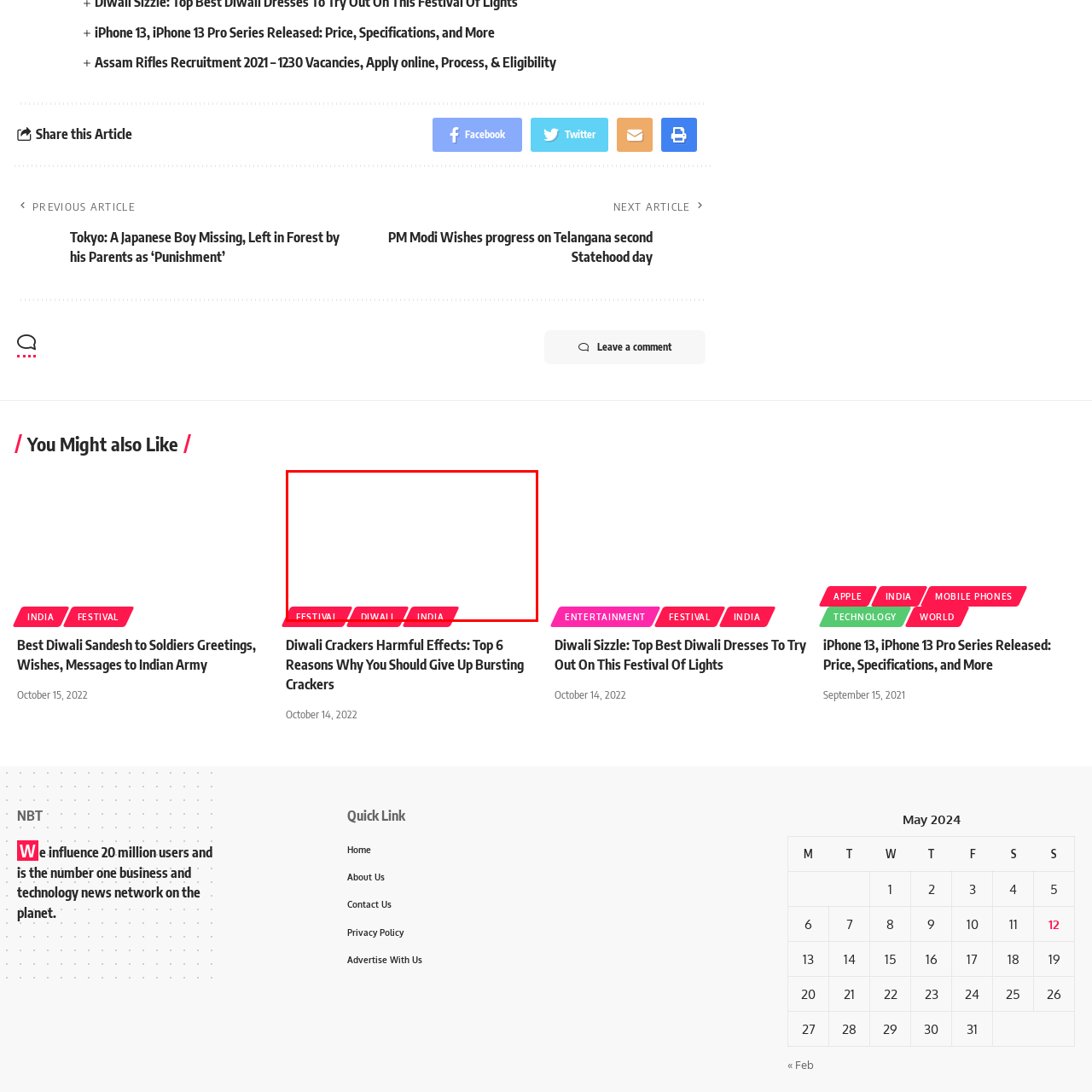Look at the image inside the red boundary and respond to the question with a single word or phrase: What is the purpose of the image?

To raise awareness